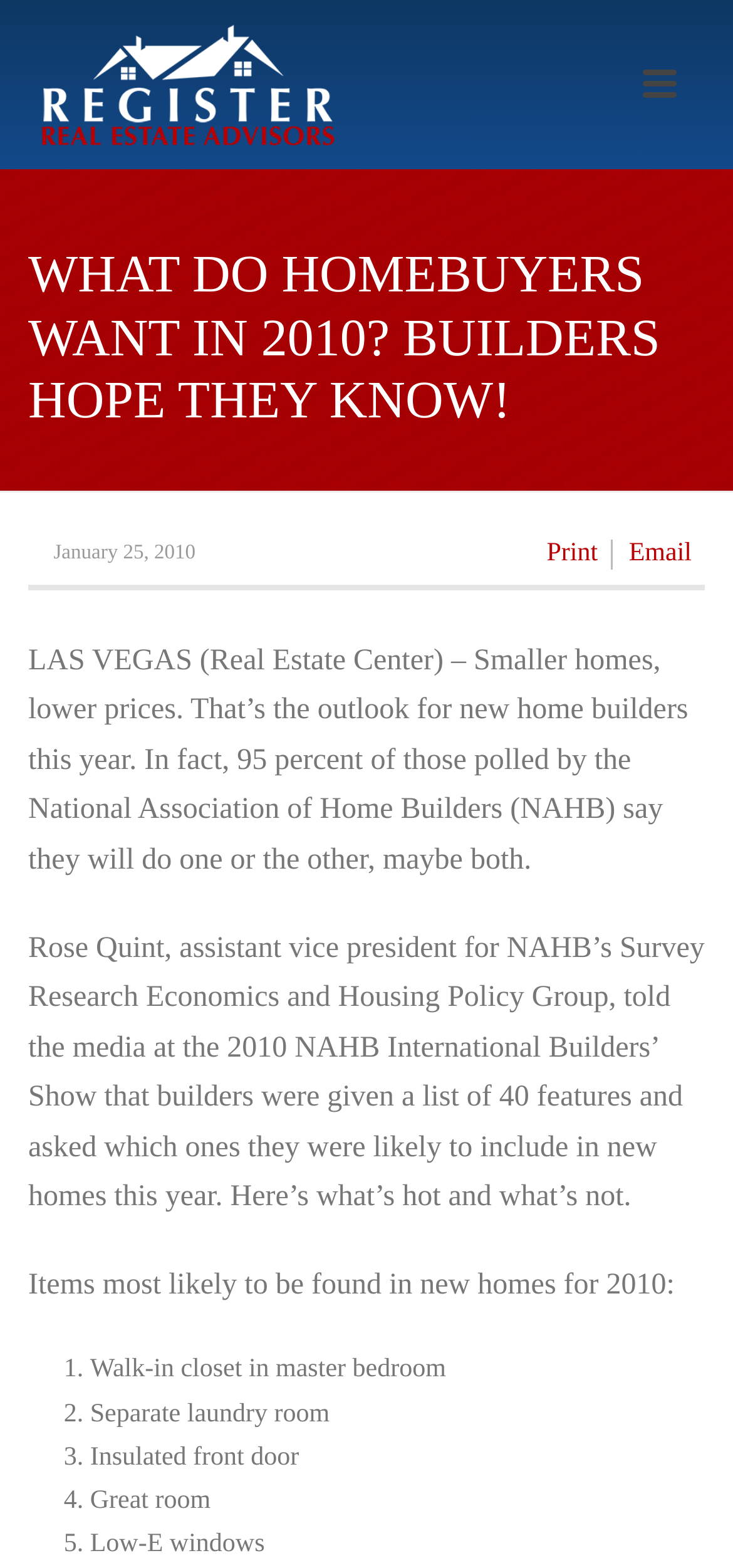Respond to the following question with a brief word or phrase:
What is the first feature likely to be found in new homes for 2010?

Walk-in closet in master bedroom